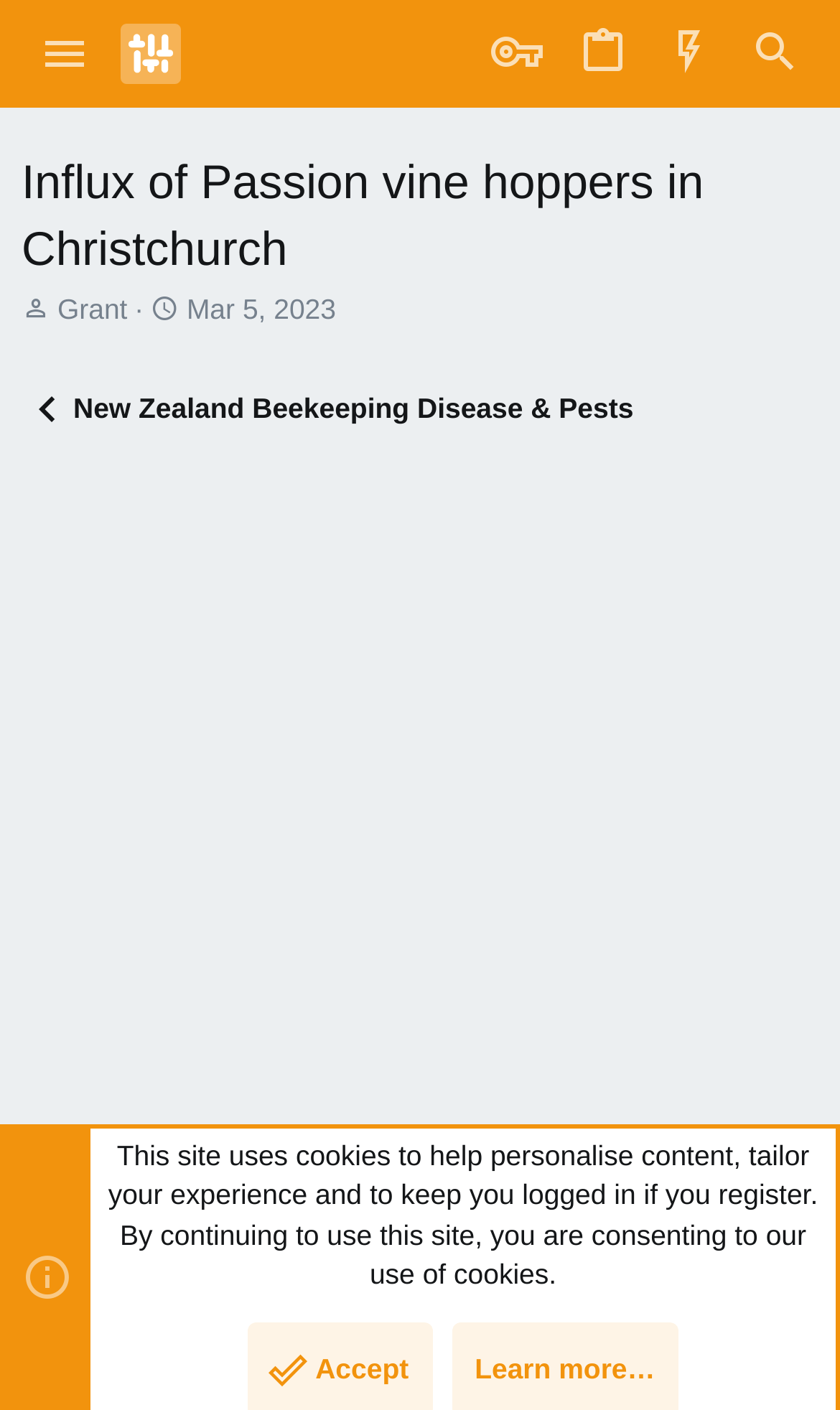Please find the bounding box for the UI component described as follows: "Grant".

[0.068, 0.207, 0.152, 0.23]